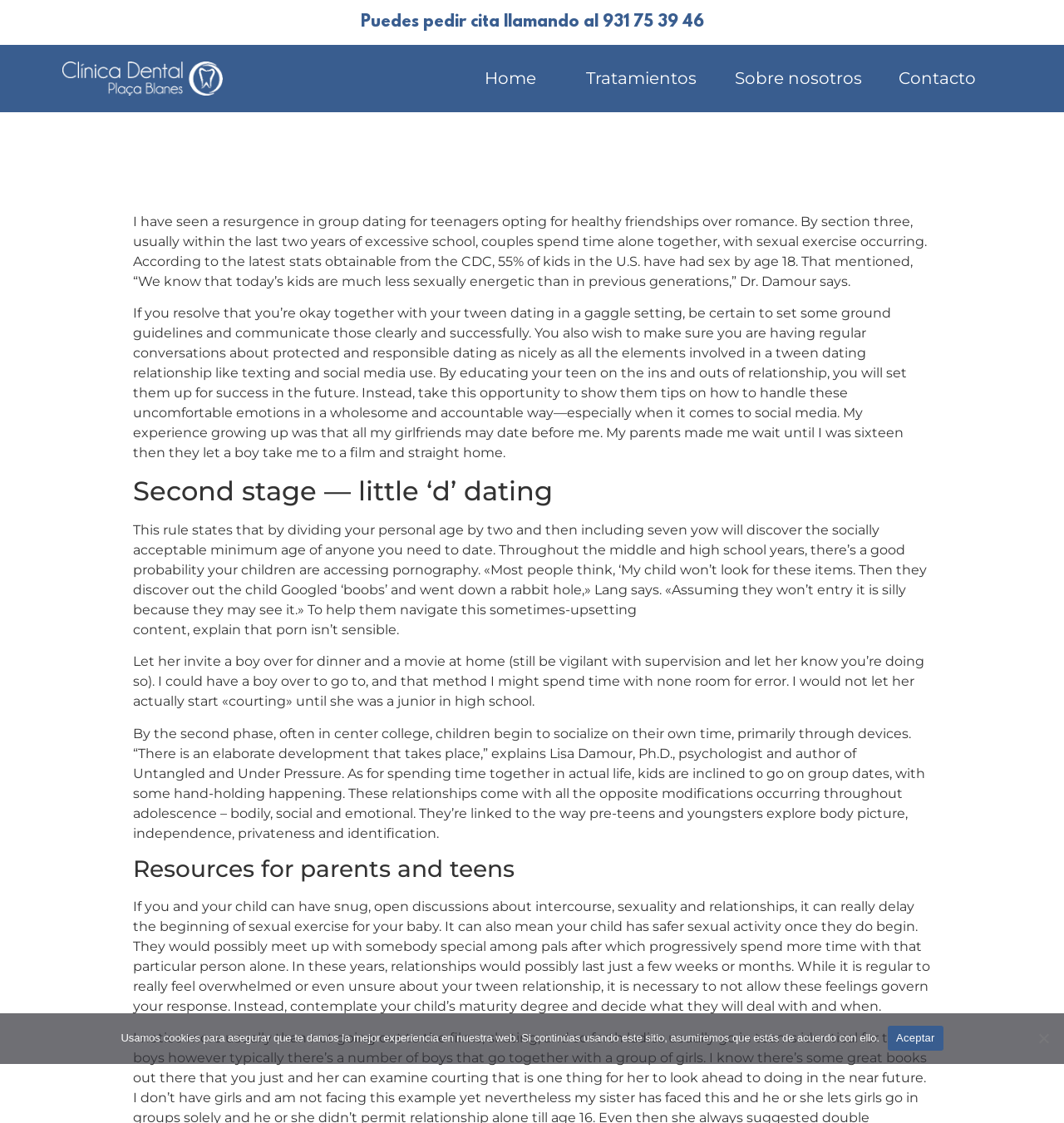What is the purpose of setting ground rules for tween dating?
From the screenshot, provide a brief answer in one word or phrase.

To ensure safe and responsible dating